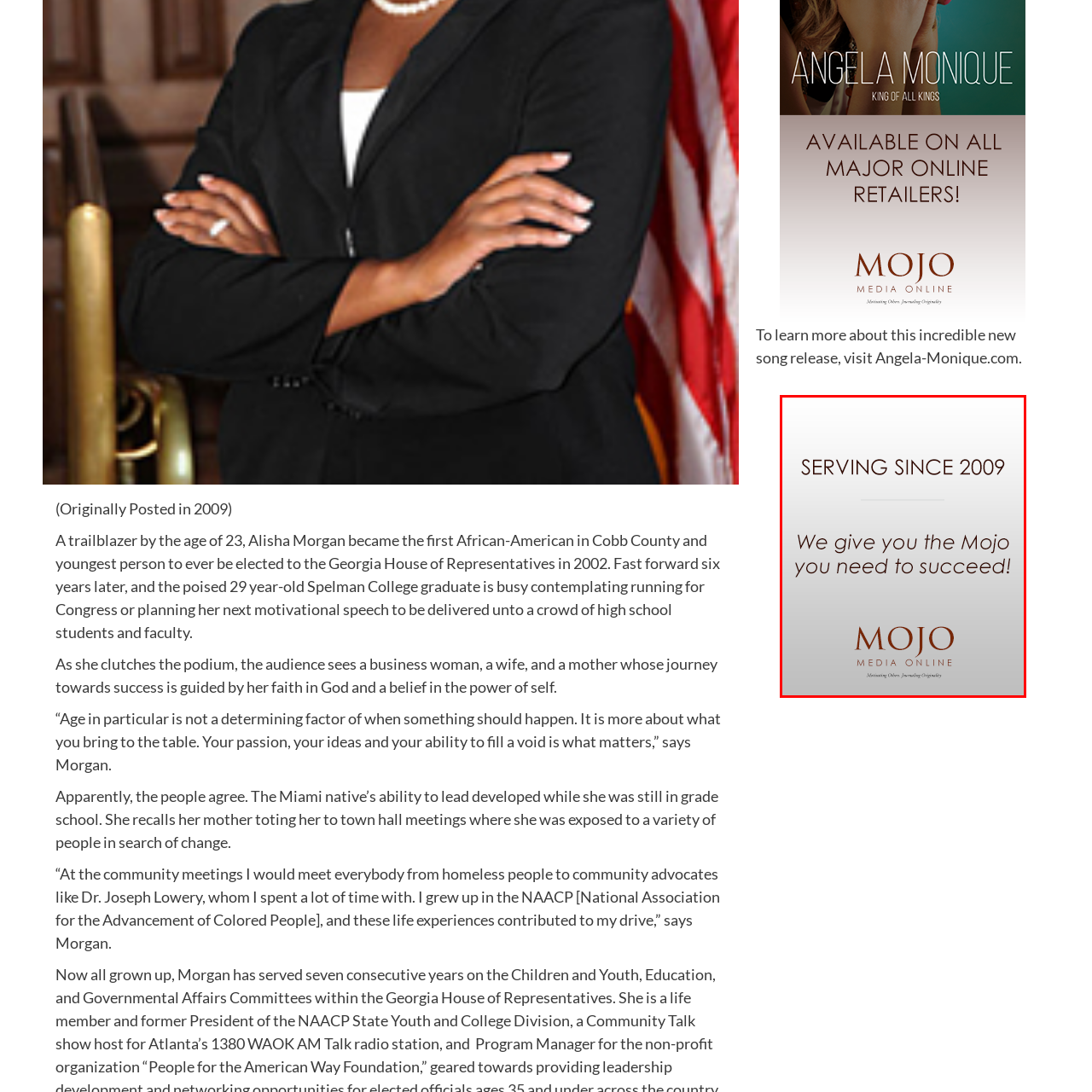Articulate a detailed description of the image inside the red frame.

The image features a sleek design that prominently displays the phrase "SERVING SINCE 2009," indicating the longevity and reliability of the associated service. Below this phrase, a motivational tagline reads, "We give you the Mojo you need to succeed!", suggesting a focus on empowerment and support for clients or readers. The image is branded with the logo of "MOJO MEDIA ONLINE," reinforcing a professional identity while hinting at a mission to inspire creativity and originality in journalism. The overall aesthetic is clean and modern, aimed at attracting an audience interested in media and success.